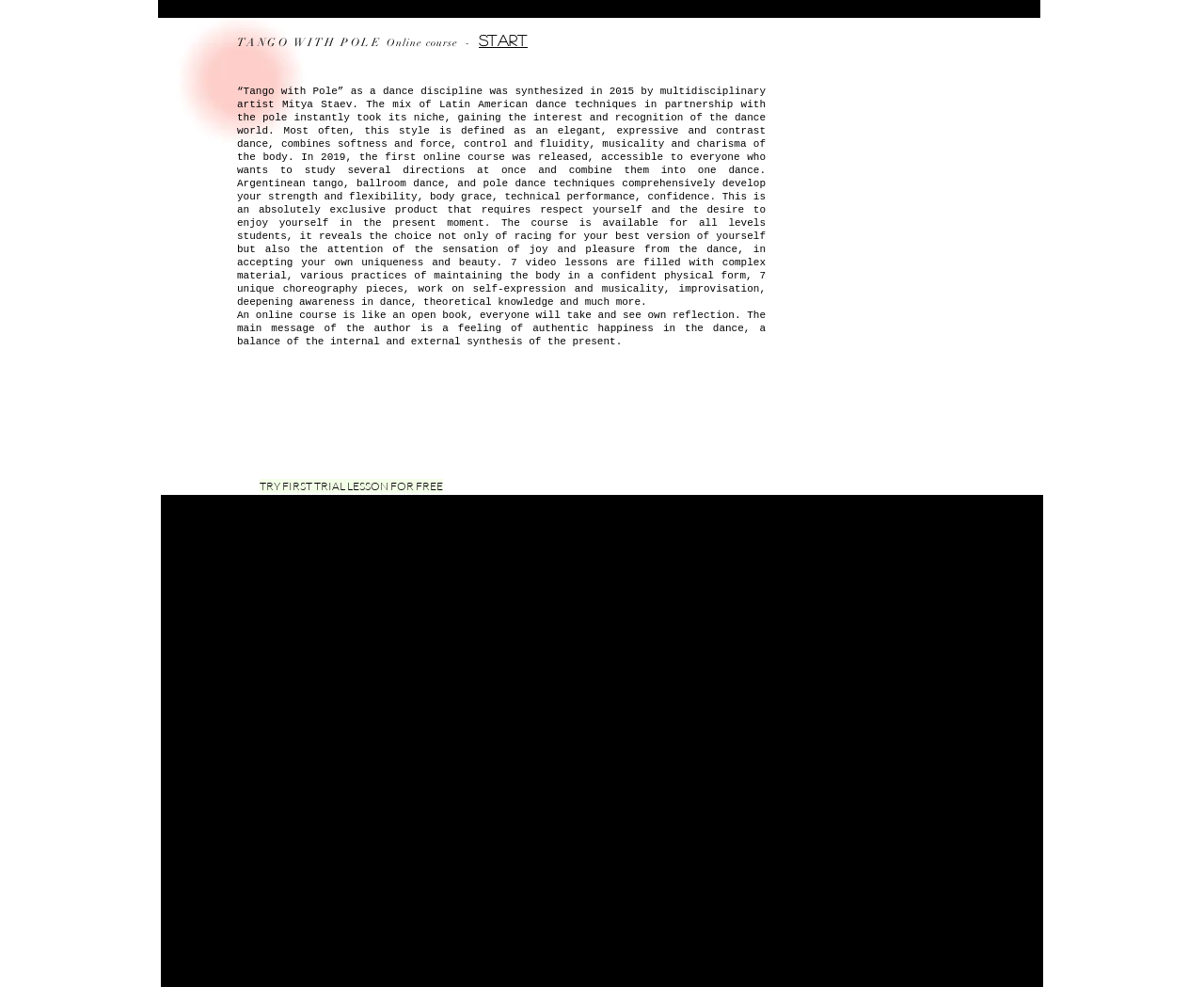Bounding box coordinates should be provided in the format (top-left x, top-left y, bottom-right x, bottom-right y) with all values between 0 and 1. Identify the bounding box for this UI element: START

[0.398, 0.033, 0.438, 0.048]